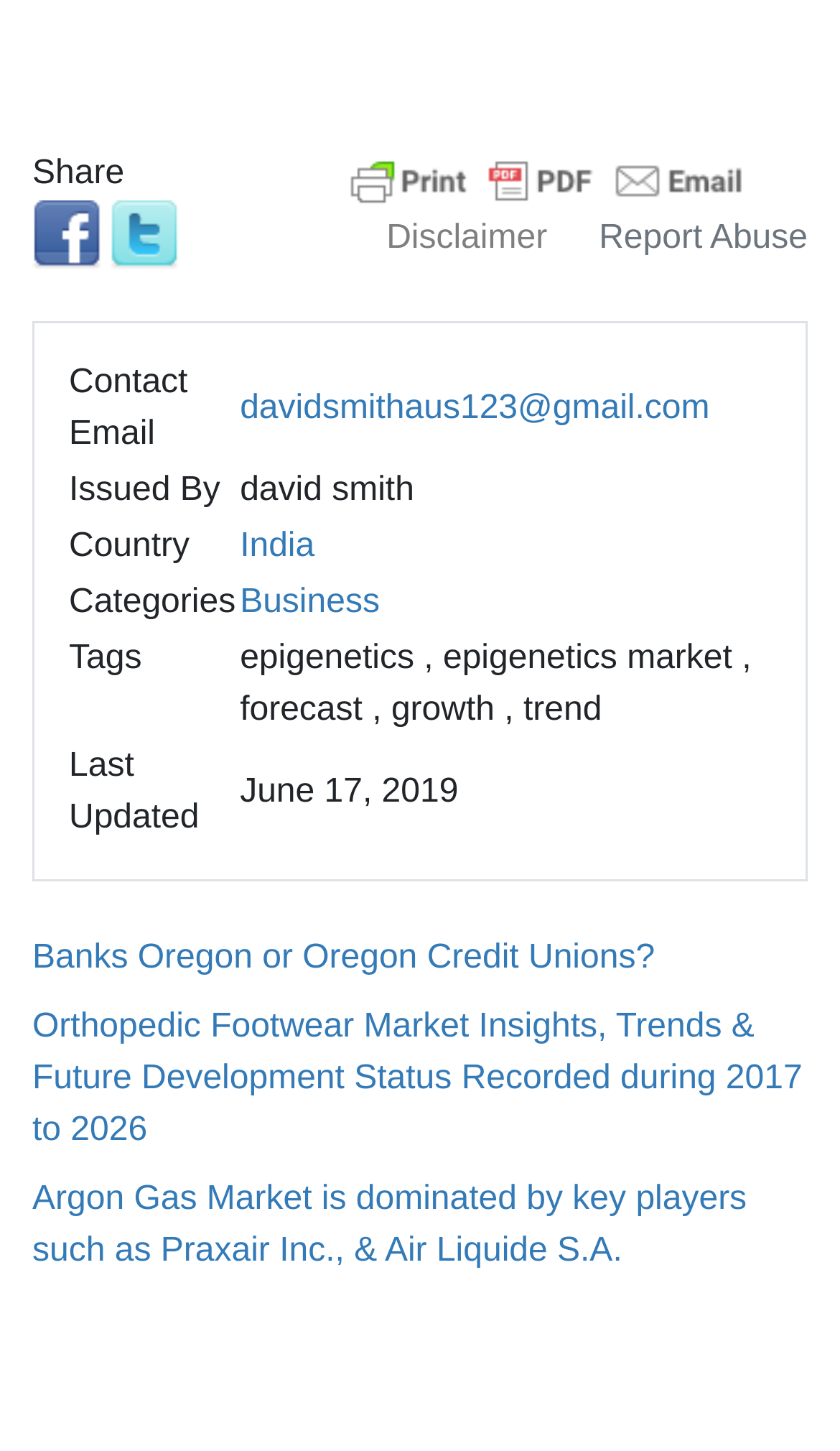Provide the bounding box coordinates of the HTML element this sentence describes: "davidsmithaus123@gmail.com".

[0.286, 0.269, 0.845, 0.294]